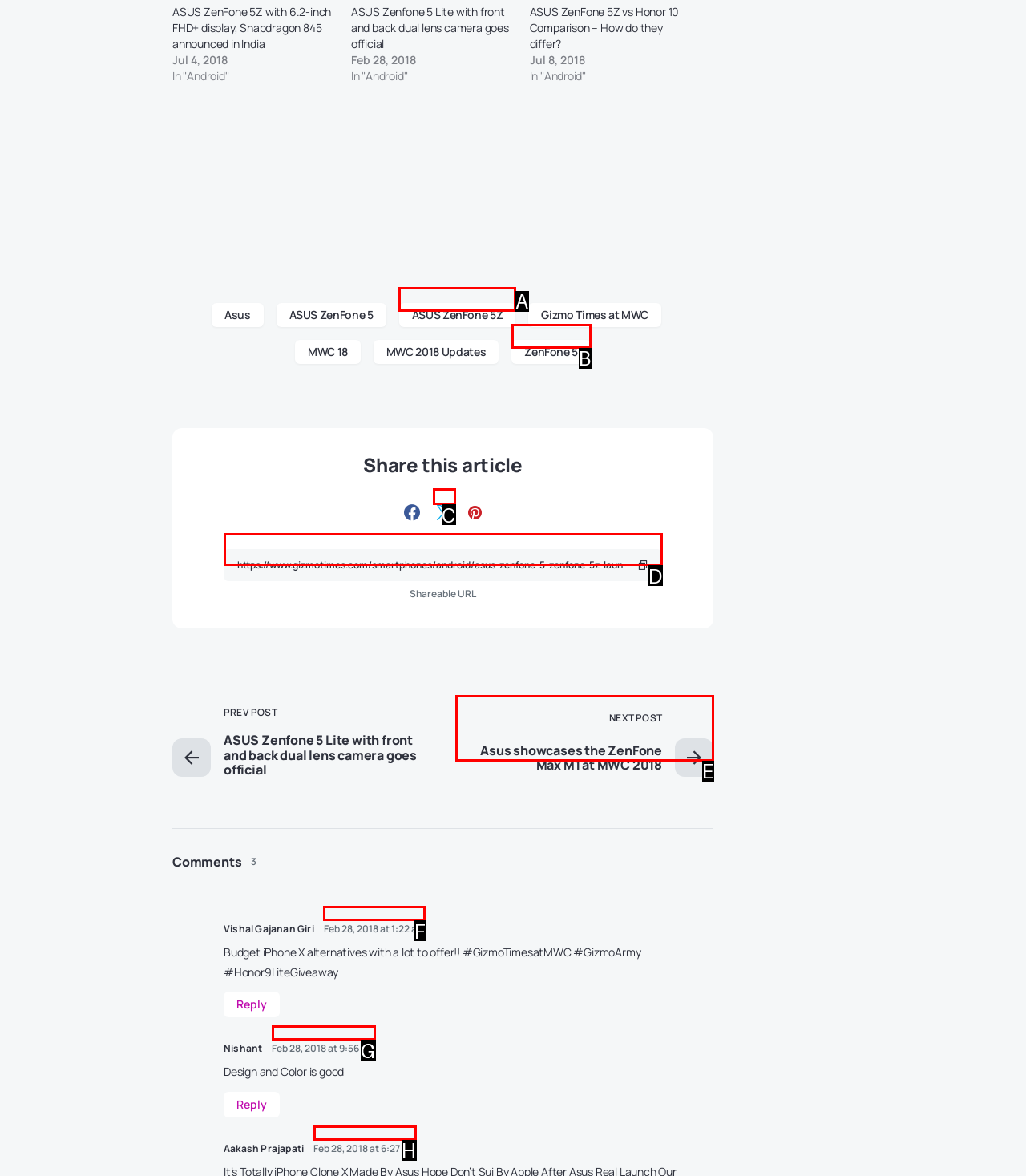Select the letter that corresponds to this element description: input value="https://www.gizmotimes.com/smartphones/android/asus-zenfone-5-zenfone-5z-launched-smart-ai-dual-lens/26207" value="https://www.gizmotimes.com/smartphones/android/asus-zenfone-5-zenfone-5z-launched-smart-ai-dual-lens/26207"
Answer with the letter of the correct option directly.

D